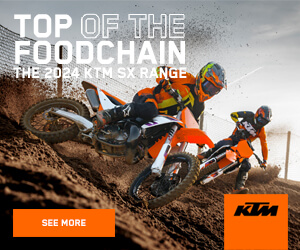Respond to the question below with a single word or phrase:
What is the text at the top of the banner?

TOP OF THE FOODCHAIN